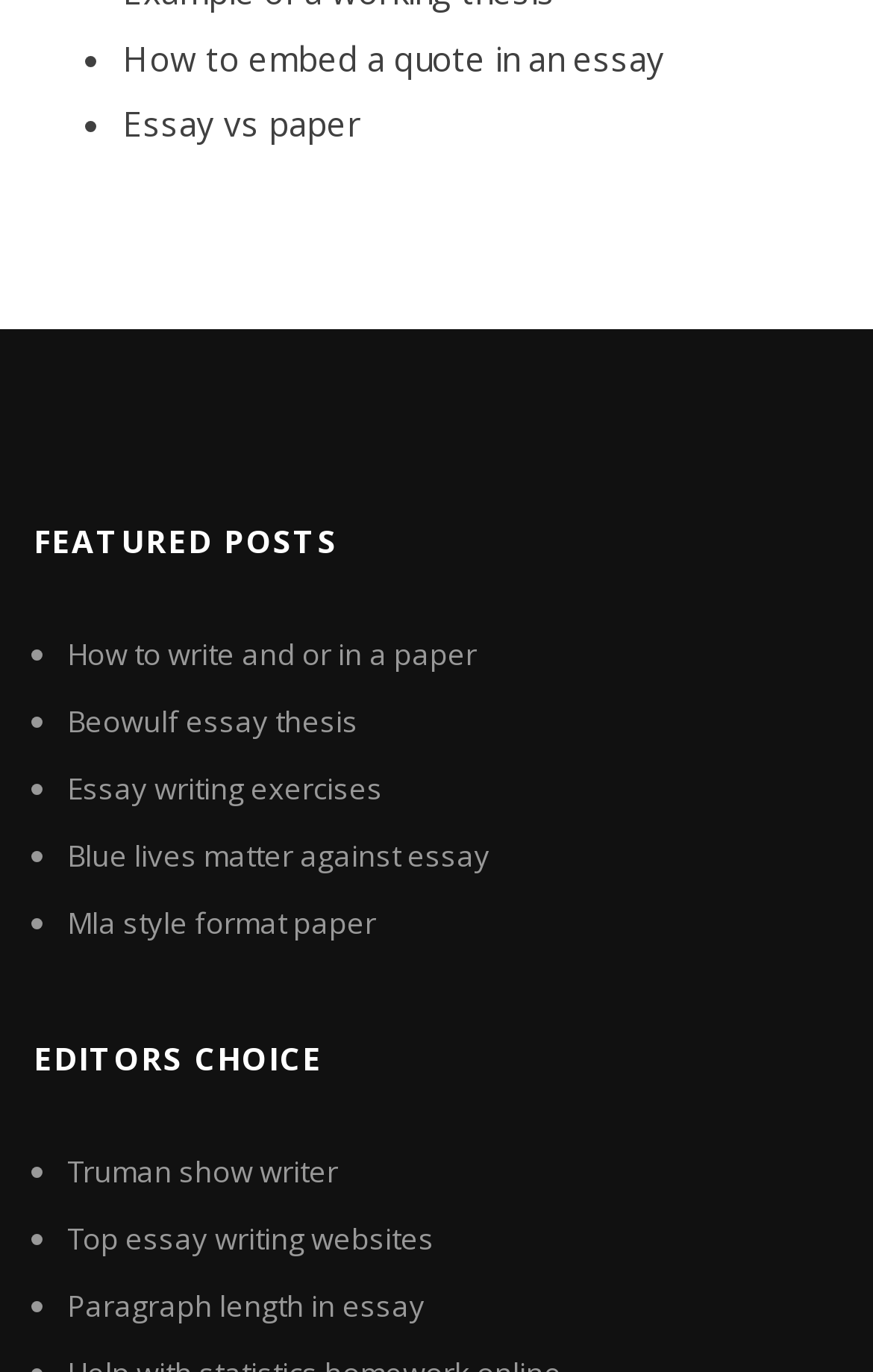Using the given element description, provide the bounding box coordinates (top-left x, top-left y, bottom-right x, bottom-right y) for the corresponding UI element in the screenshot: Essay vs paper

[0.141, 0.074, 0.413, 0.106]